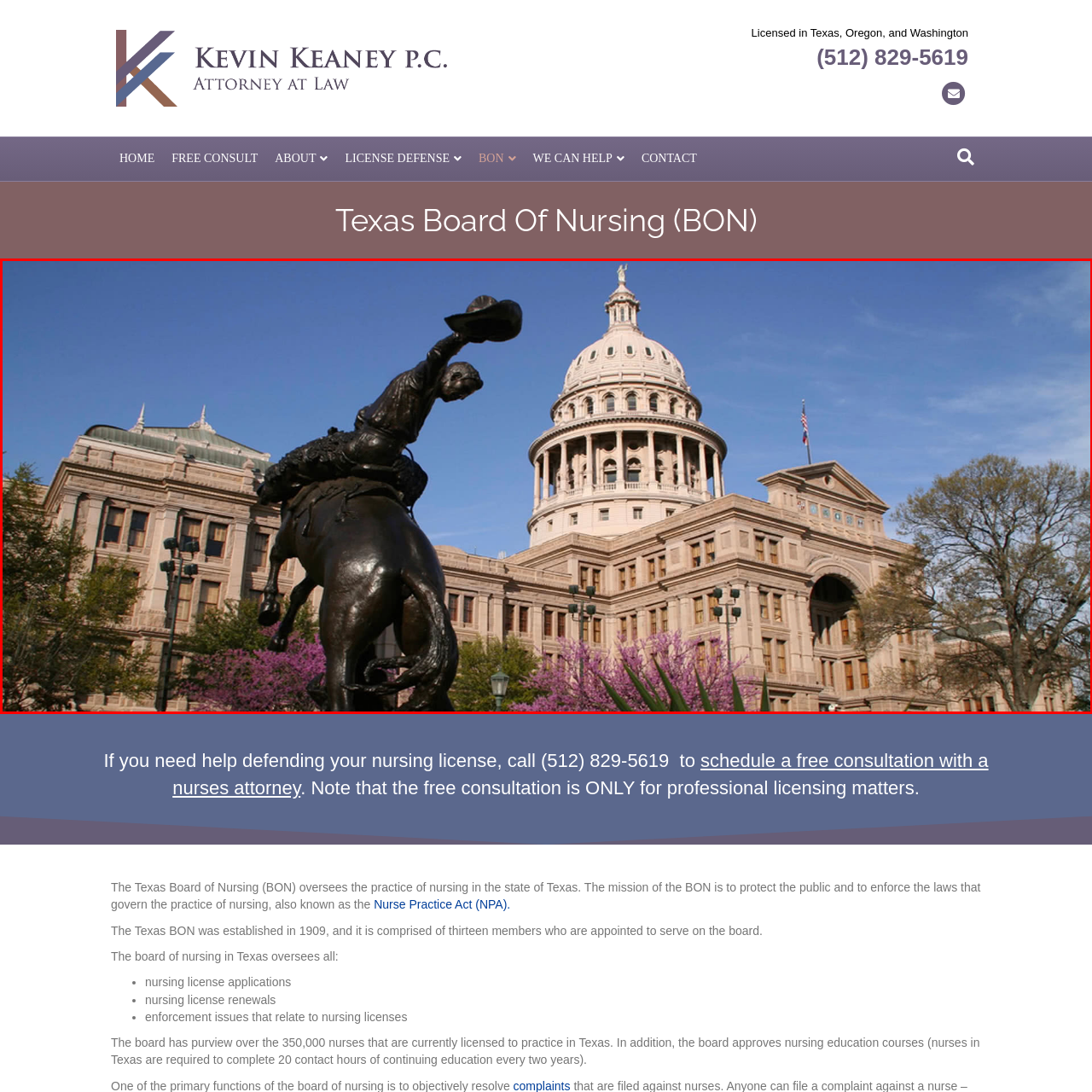What is the cowboy doing in the bronze statue?
View the image highlighted by the red bounding box and provide your answer in a single word or a brief phrase.

Raising a hat